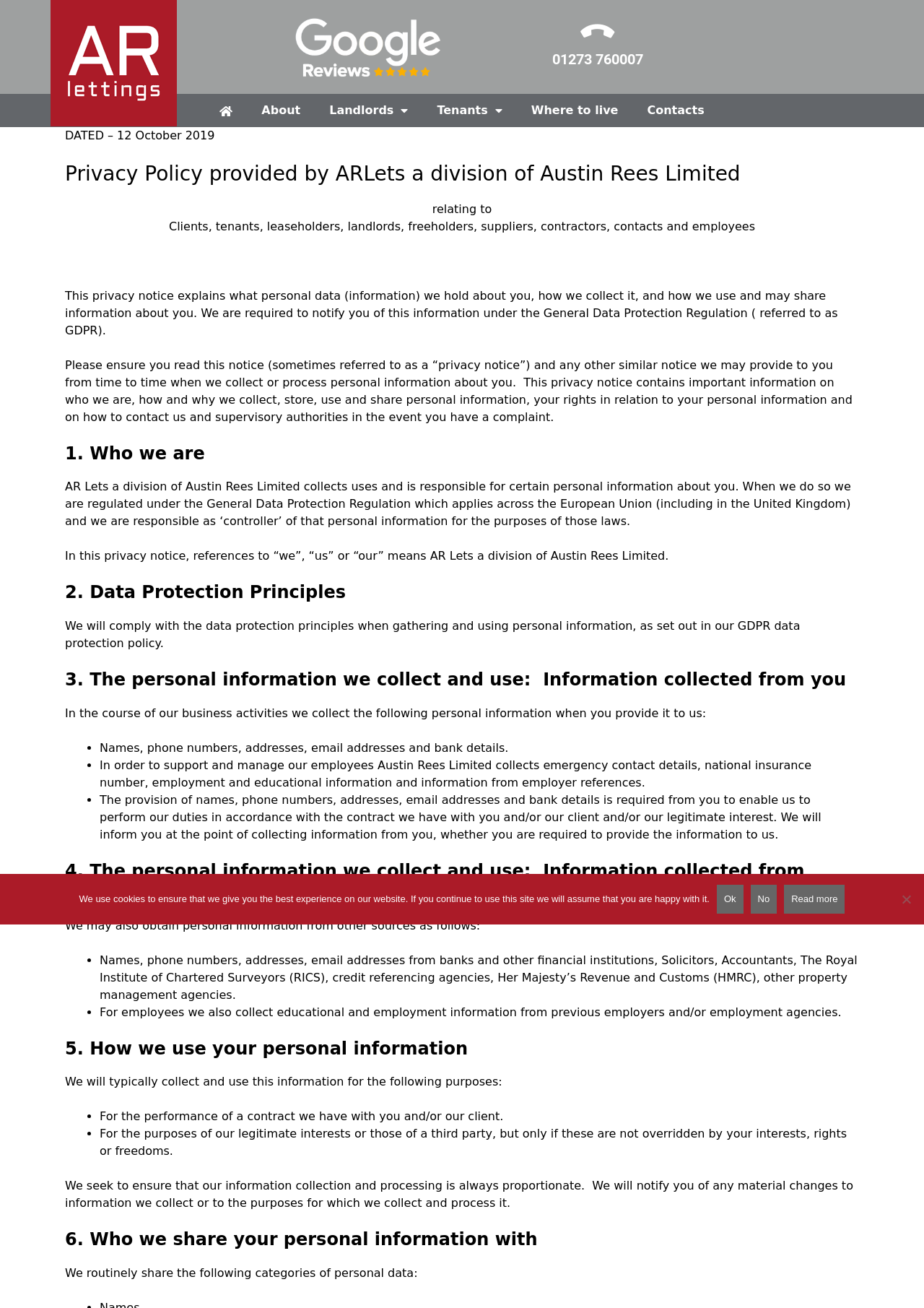Determine the coordinates of the bounding box for the clickable area needed to execute this instruction: "Call the phone number".

[0.598, 0.039, 0.696, 0.052]